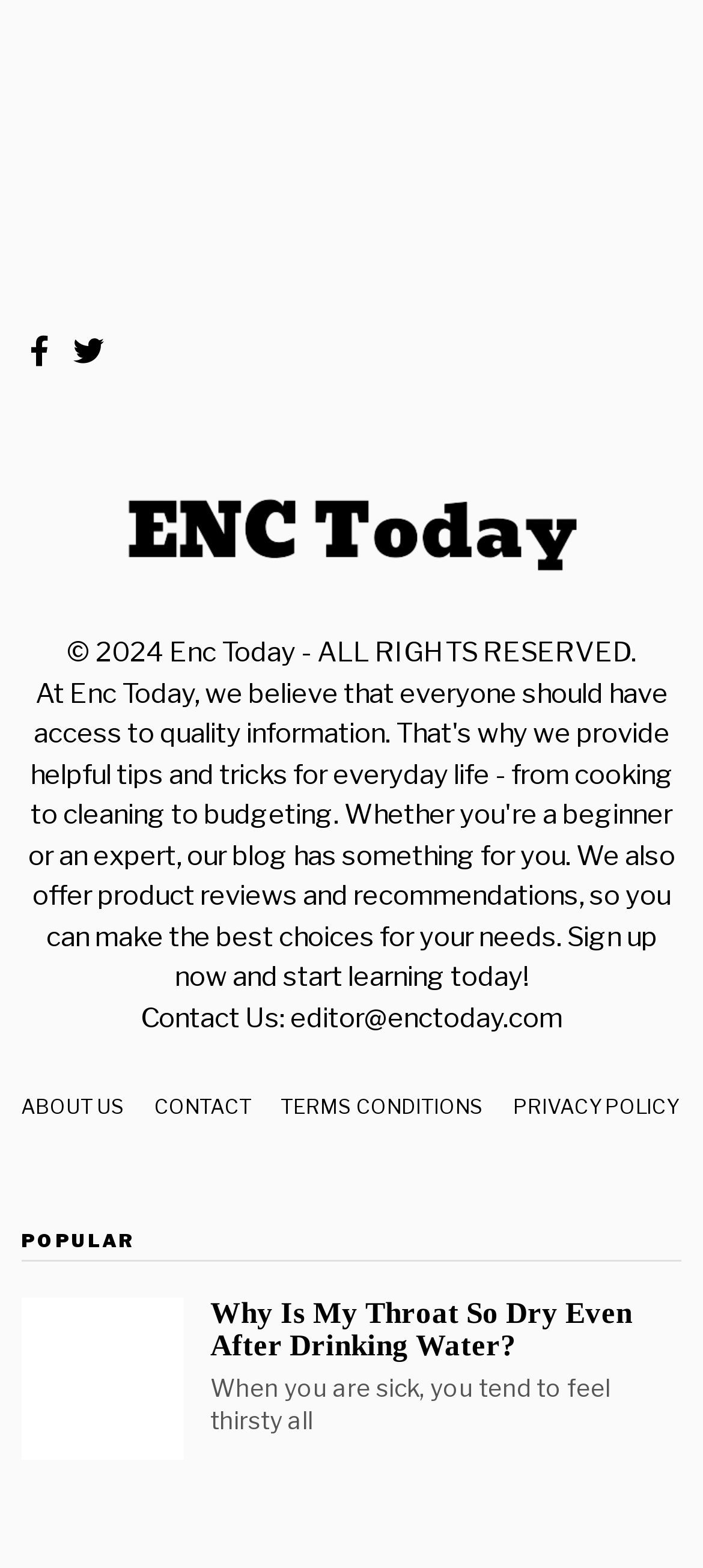Identify and provide the bounding box coordinates of the UI element described: "alt="Temp Enc Logo"". The coordinates should be formatted as [left, top, right, bottom], with each number being a float between 0 and 1.

[0.167, 0.326, 0.833, 0.347]